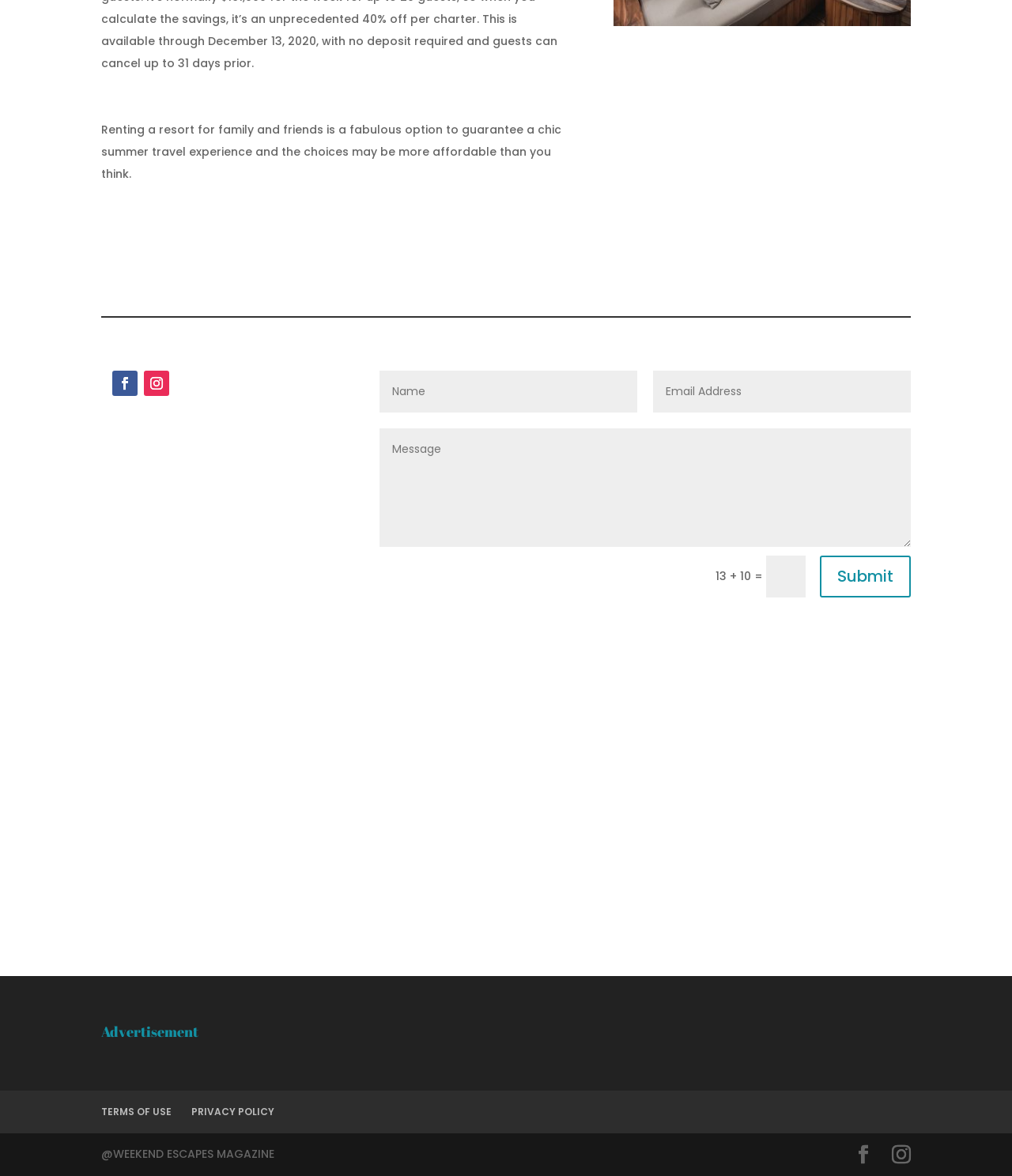From the element description TERMS OF USE, predict the bounding box coordinates of the UI element. The coordinates must be specified in the format (top-left x, top-left y, bottom-right x, bottom-right y) and should be within the 0 to 1 range.

[0.1, 0.94, 0.17, 0.951]